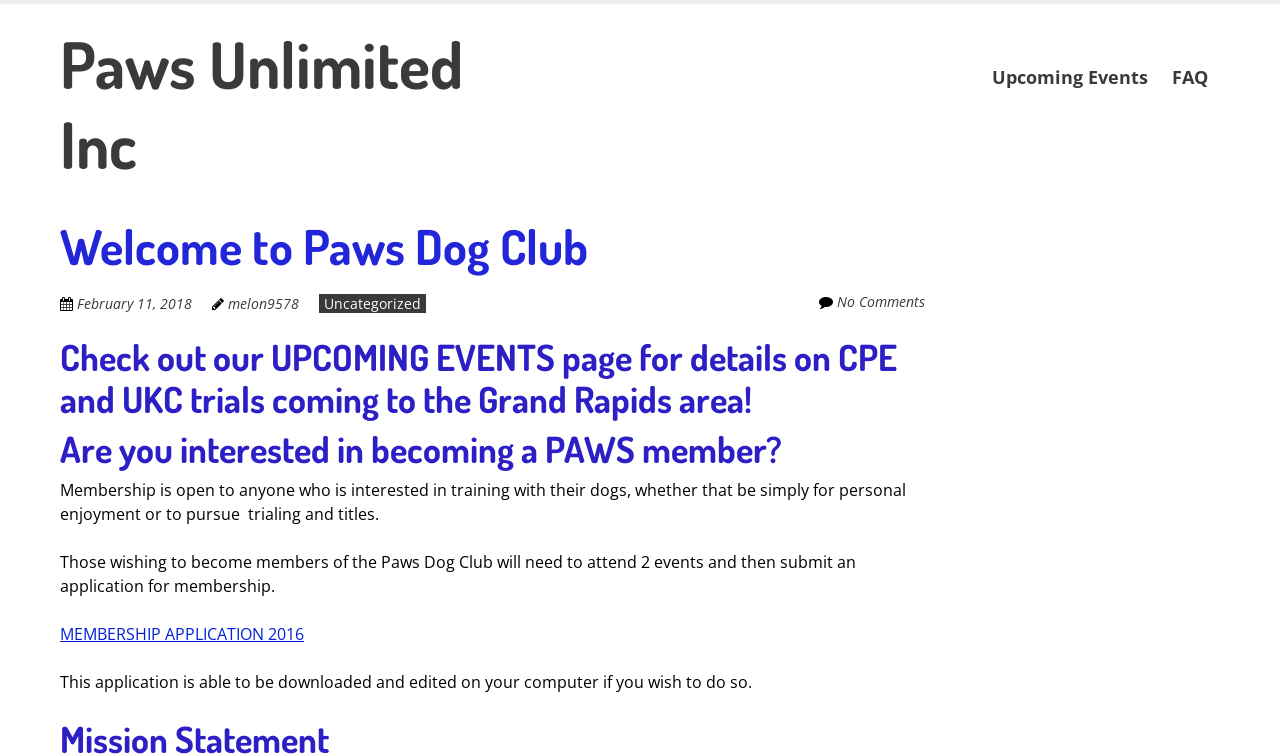Determine the bounding box coordinates of the target area to click to execute the following instruction: "Check the latest post 'What Is Scorpion Grass?'."

None